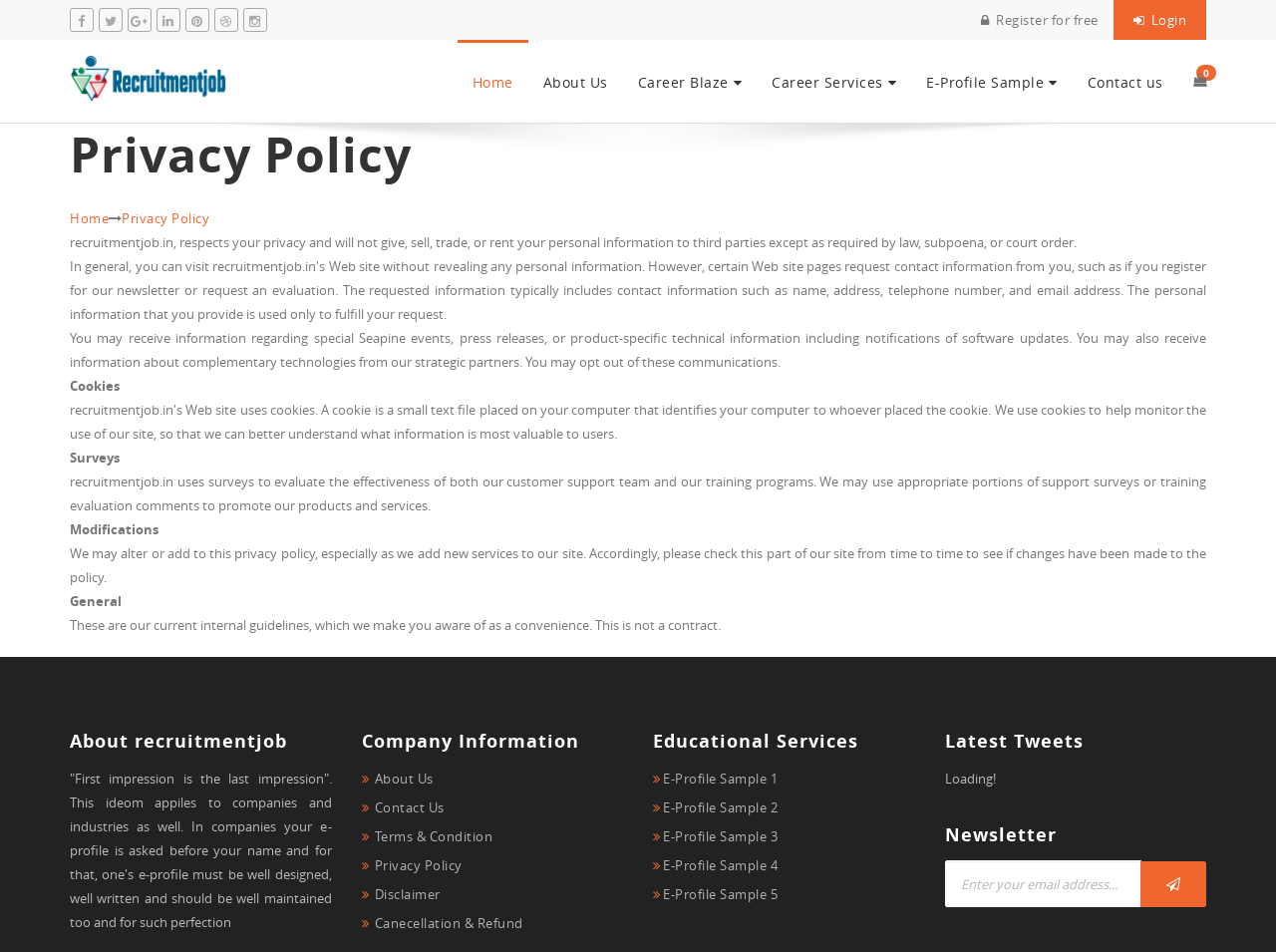Determine the bounding box coordinates for the area that should be clicked to carry out the following instruction: "Click the slide button".

None